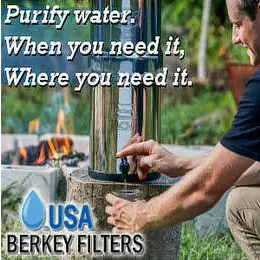Can you give a detailed response to the following question using the information from the image? What is the purpose of the Berkey water filter?

The image and the caption 'Purify water. When you need it, Where you need it.' emphasize the importance of water purification and highlight the Berkey water filter's role in providing a reliable solution for ensuring safe drinking water in different situations.